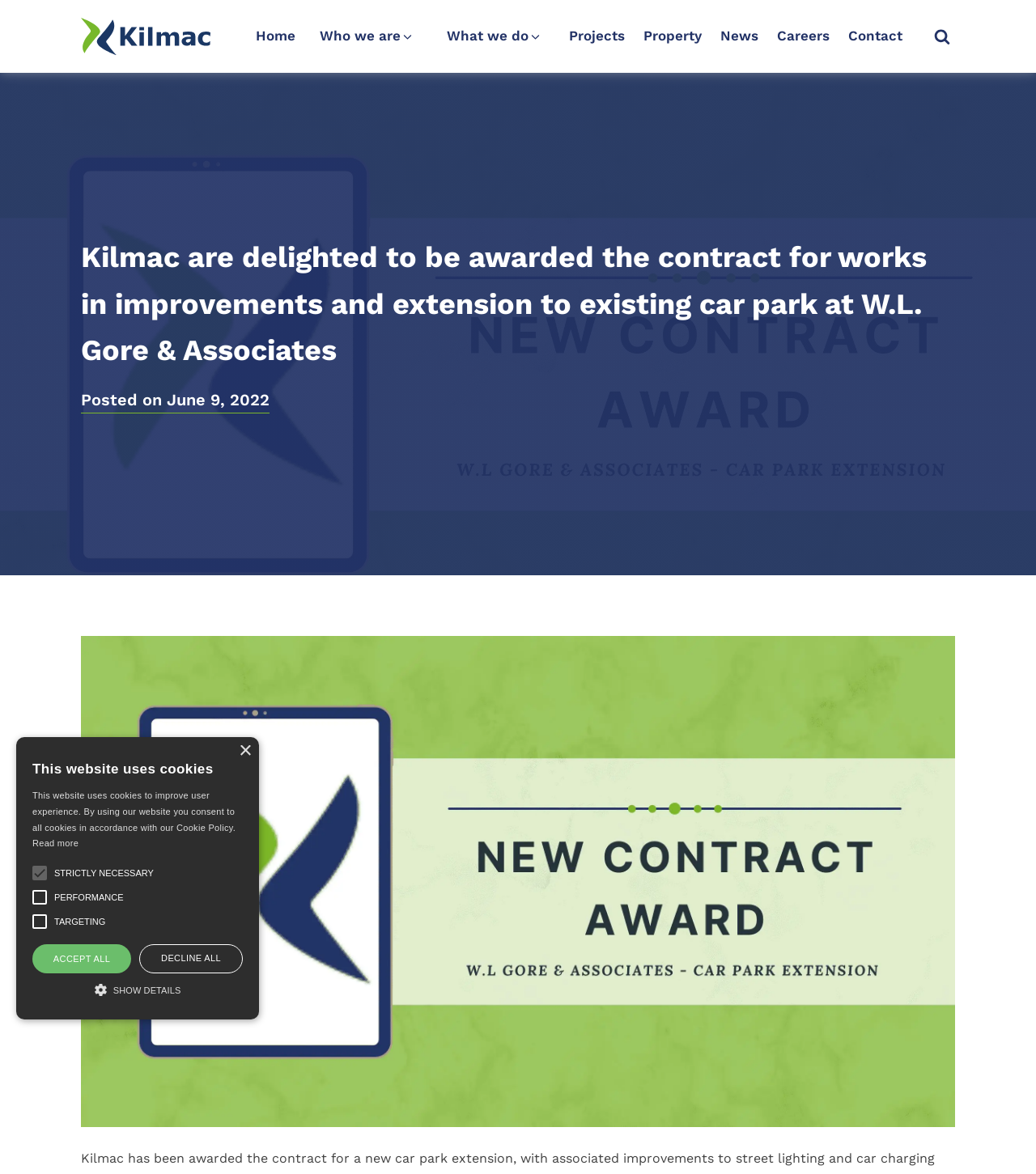Highlight the bounding box coordinates of the element you need to click to perform the following instruction: "Go to Home page."

[0.247, 0.022, 0.285, 0.04]